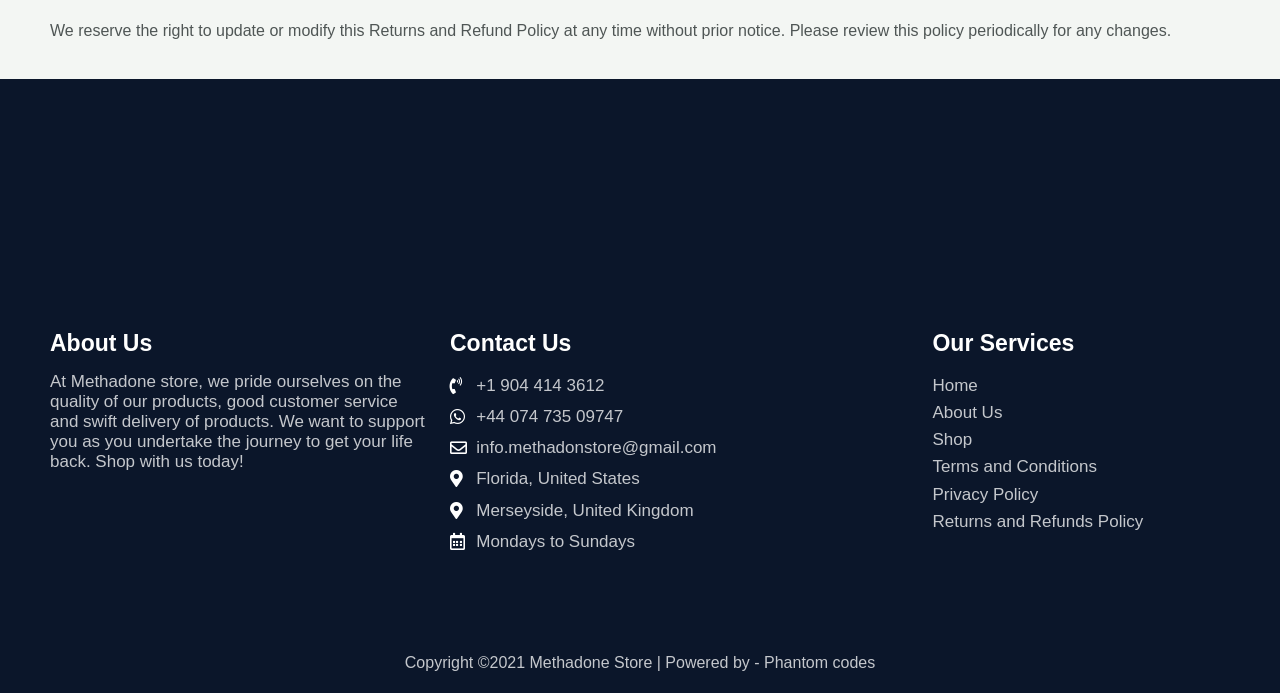How many payment methods are shown in the slides?
Carefully examine the image and provide a detailed answer to the question.

The slides are located in the middle of the webpage, and they show five payment methods: bitcoin, Zelle, Apple Pay, PayPal, and an unknown payment method.